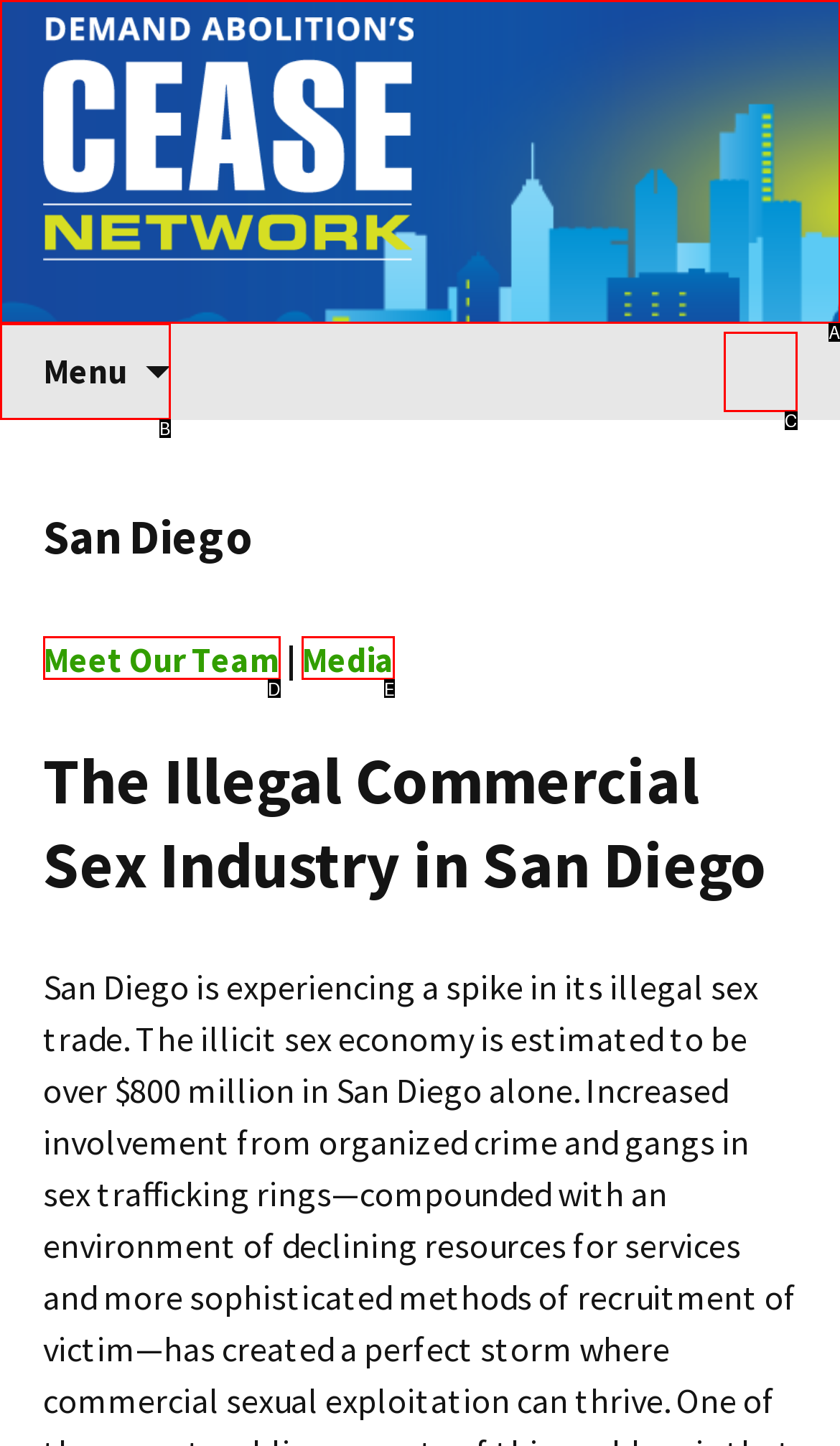Given the description: Meet Our Team
Identify the letter of the matching UI element from the options.

D